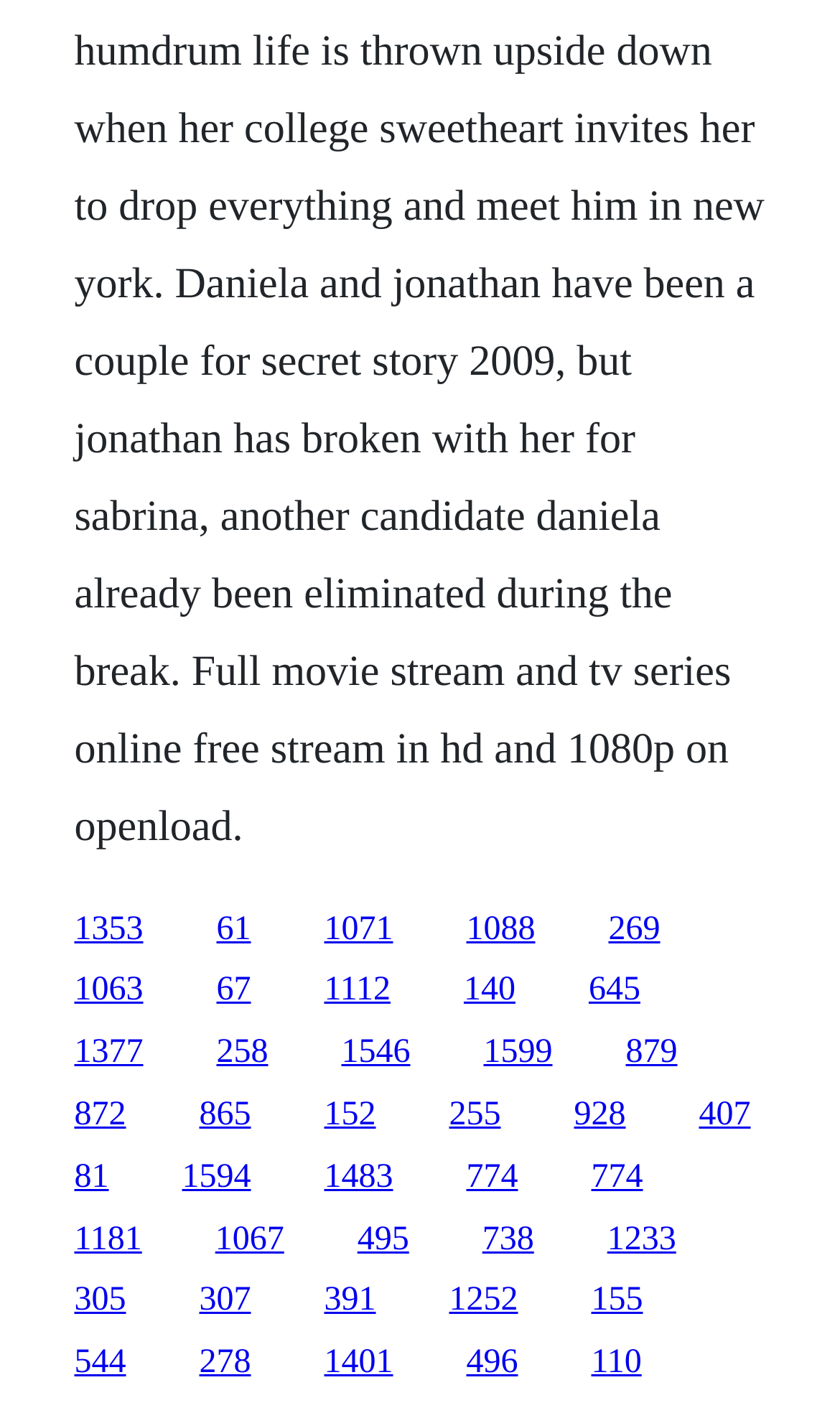How many links are in the middle section of the webpage? Refer to the image and provide a one-word or short phrase answer.

10